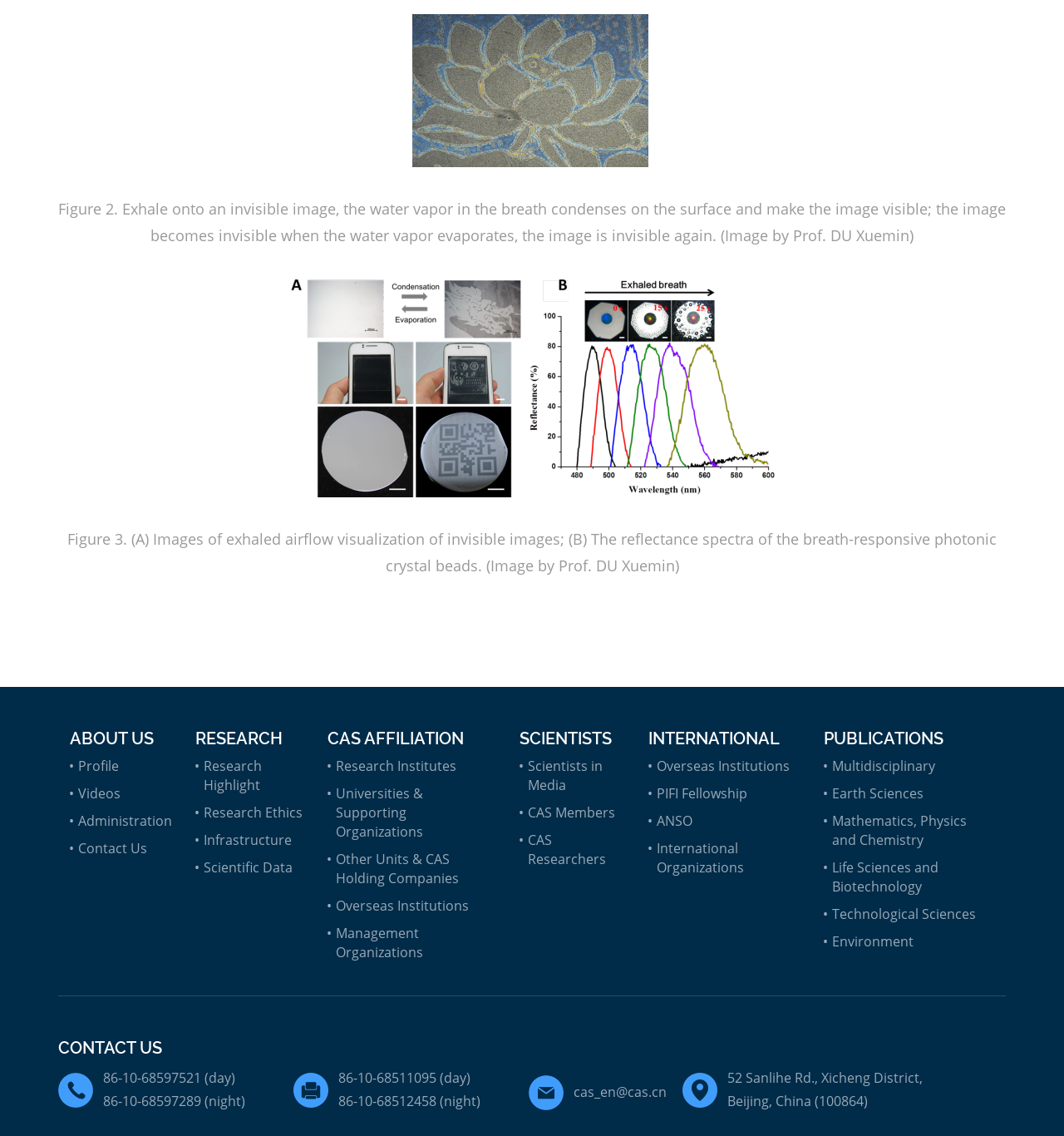What is the topic of the publications listed under 'PUBLICATIONS'?
Based on the screenshot, answer the question with a single word or phrase.

Multidisciplinary